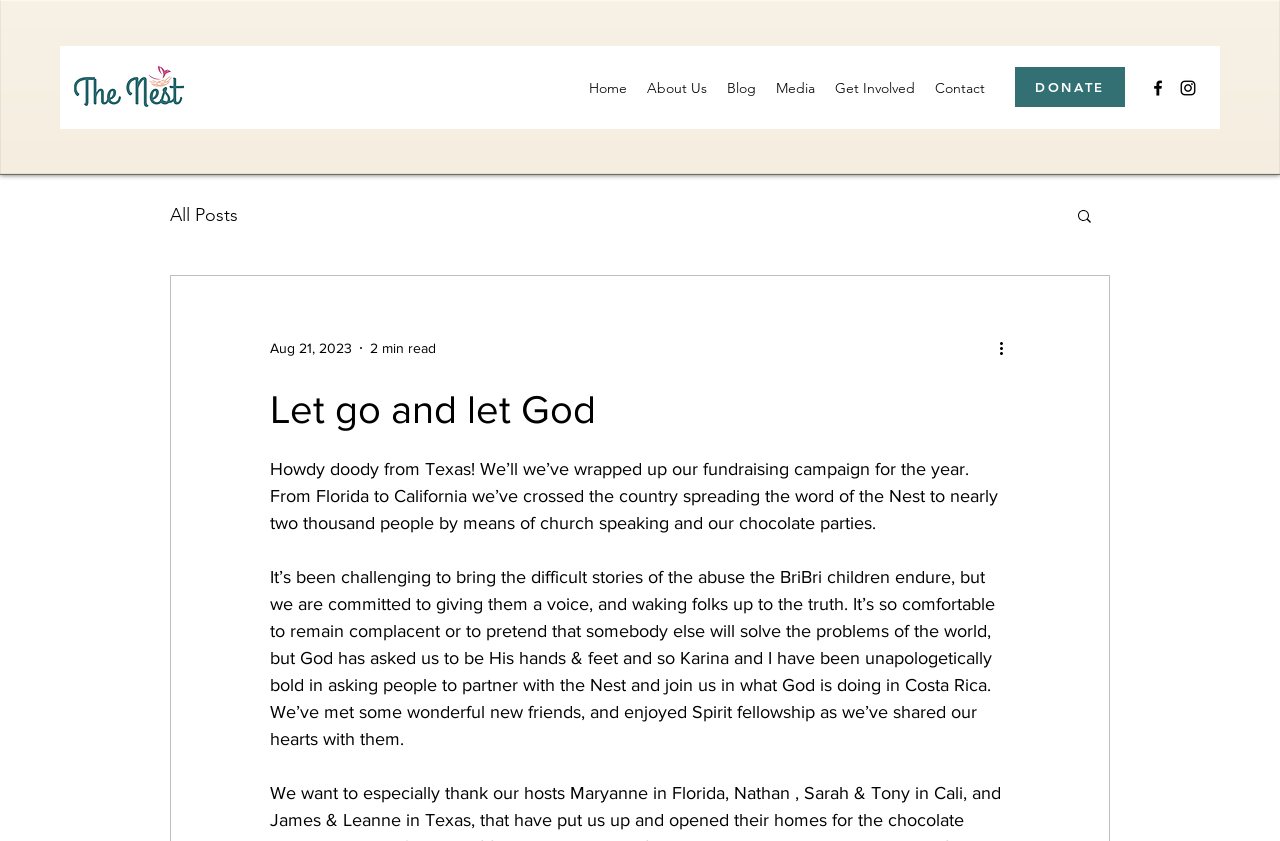Answer the following query concisely with a single word or phrase:
What is the estimated reading time of the article?

2 min